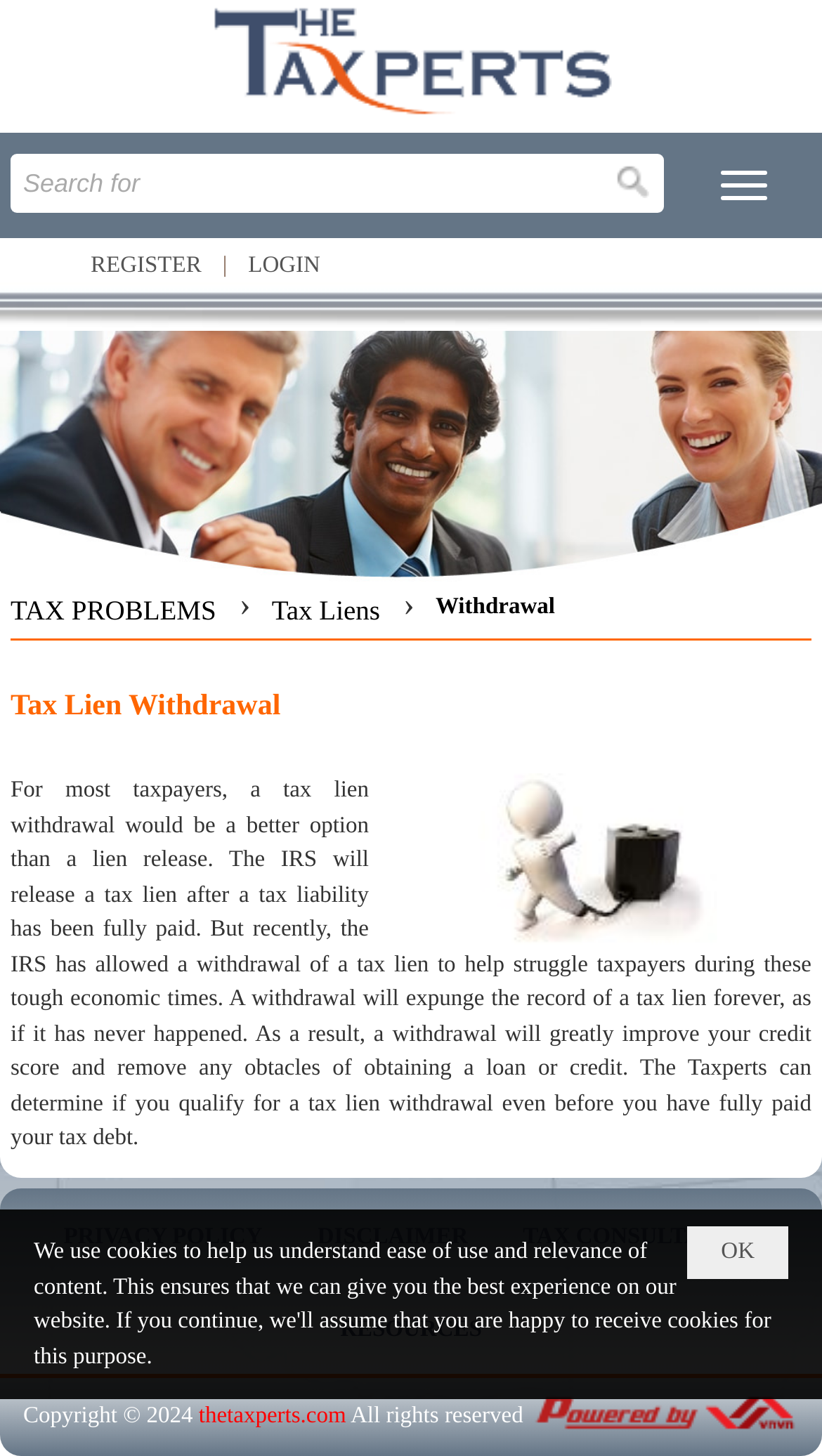Using the provided element description "alt="The TaxPerts" title="The TaxPerts"", determine the bounding box coordinates of the UI element.

[0.244, 0.069, 0.756, 0.087]